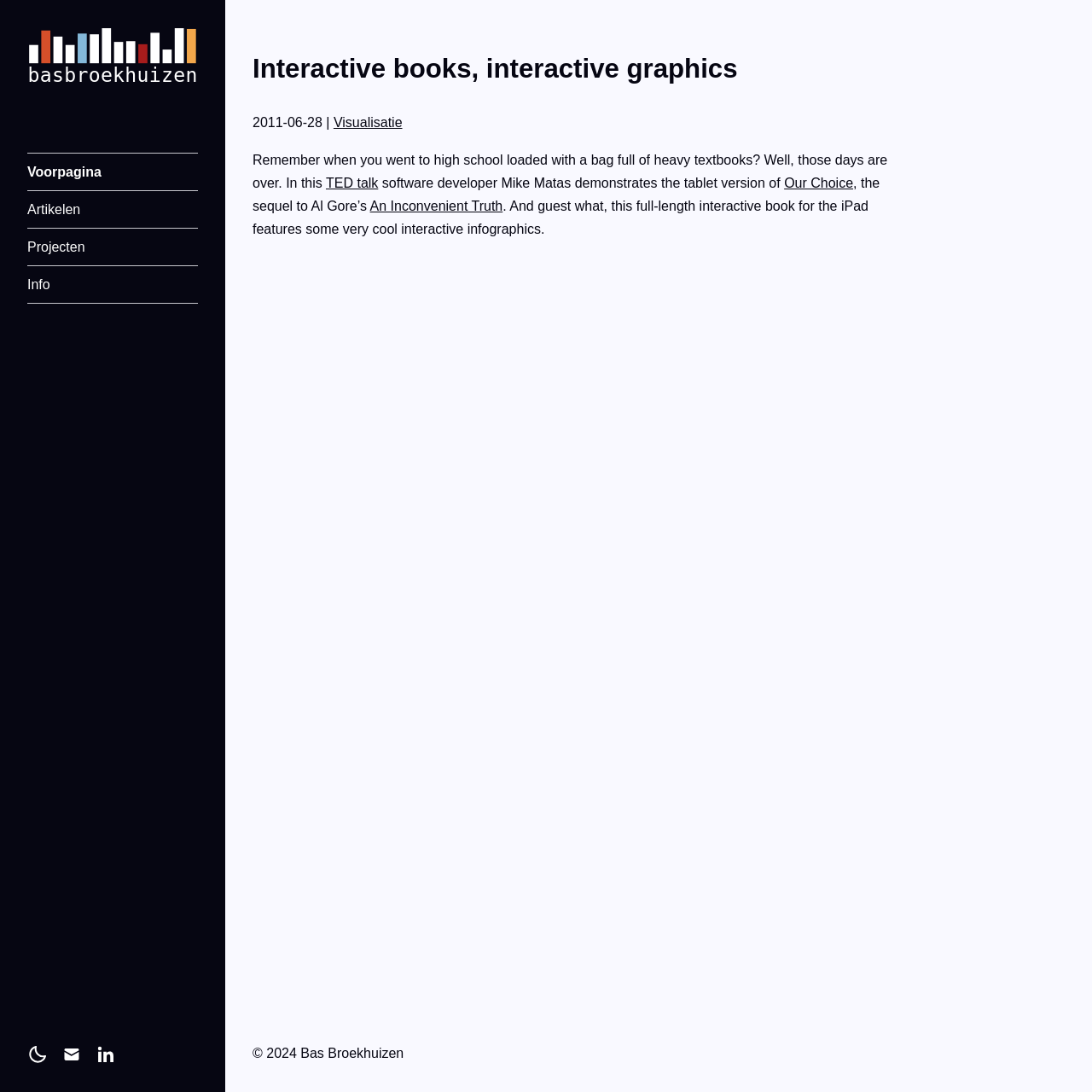Illustrate the webpage thoroughly, mentioning all important details.

The webpage is a personal website for Bas Broekhuizen, featuring interactive books and graphics. At the top left, there is a heading with the name "Bas Broekhuizen" accompanied by an image. Below this, there are four navigation links: "Voorpagina", "Artikelen", "Projecten", and "Info". 

On the top right, there is a button with a moon icon, which is likely a toggle for light mode. Next to it, there are two social media links, "Icon Mail" and "Icon LinkedIn", each with its respective icon.

The main content area is divided into two sections. The first section has a heading "Interactive books, interactive graphics" followed by a date "2011-06-28" and a brief article about interactive books. The article mentions a TED talk and features links to "Visualisatie", "TED talk", "Our Choice", and "An Inconvenient Truth". 

Below the article, there is an iframe, likely displaying interactive graphics or a video. At the bottom of the page, there is a copyright notice "© 2024 Bas Broekhuizen".